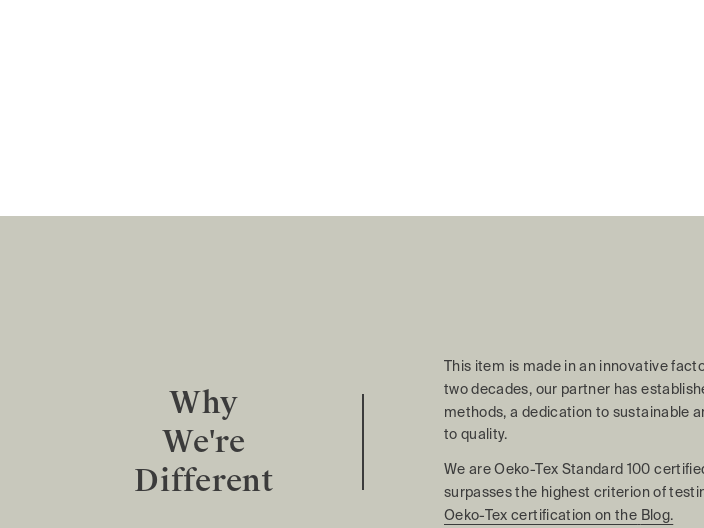Offer an in-depth caption for the image.

The image features a stylish representation of women's linen pants, highlighting their design and quality. Accompanying this visual is an informative section titled "Why We're Different," which emphasizes the ethical and sustainable production practices associated with the item. It mentions that the pants are crafted in an innovative factory located in the Guimarães region of northern Portugal, where the manufacturer has a strong reputation for excellence in home textiles over the last two decades. Moreover, it is noted that the product is certified under Oeko-Tex Standard 100, indicating that it exceeds rigorous safety criteria regarding harmful chemicals and synthetic materials. This combination of quality craftsmanship and commitment to sustainability ensures that customers can feel good about their fashion choices.